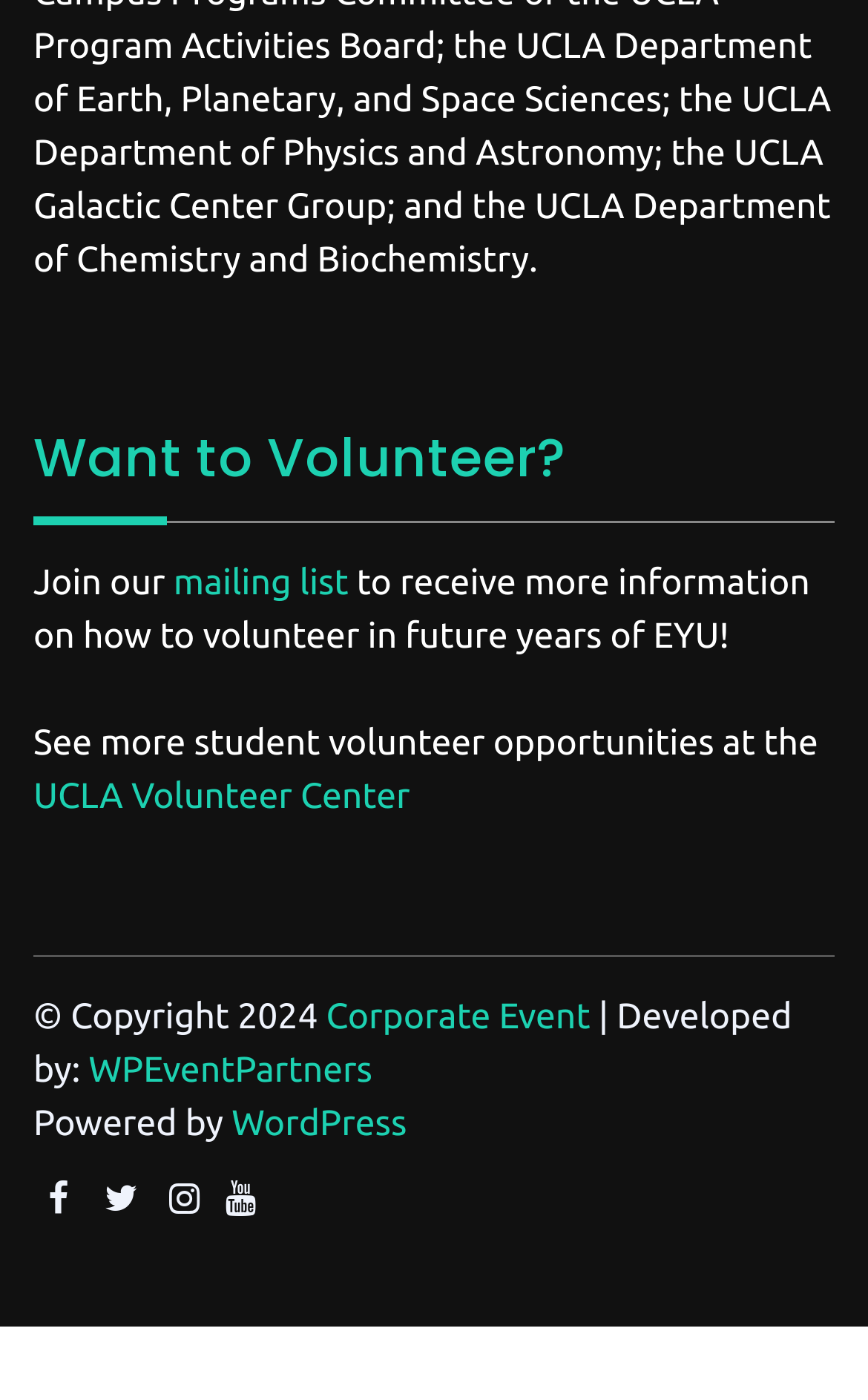Use a single word or phrase to answer the question: 
What is the event type mentioned for volunteering?

Corporate Event